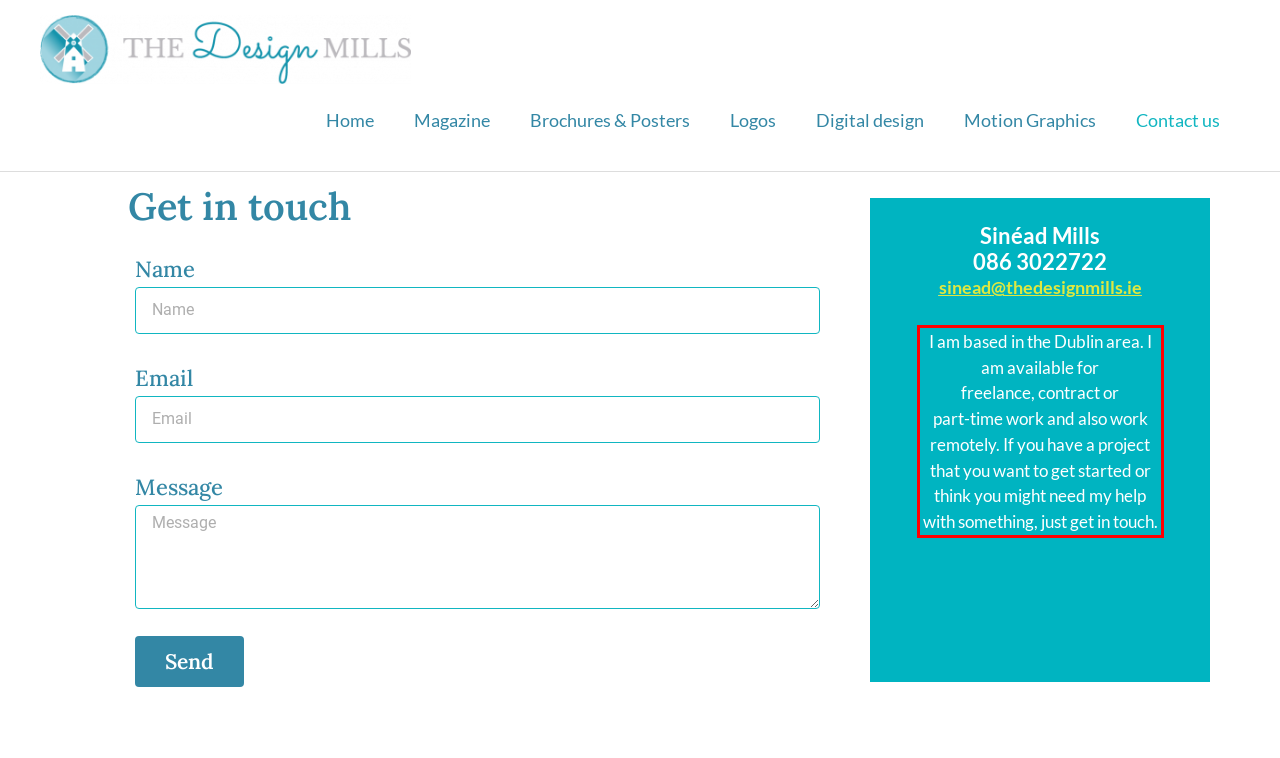Review the screenshot of the webpage and recognize the text inside the red rectangle bounding box. Provide the extracted text content.

I am based in the Dublin area. I am available for freelance, contract or part-time work and also work remotely. If you have a project that you want to get started or think you might need my help with something, just get in touch.